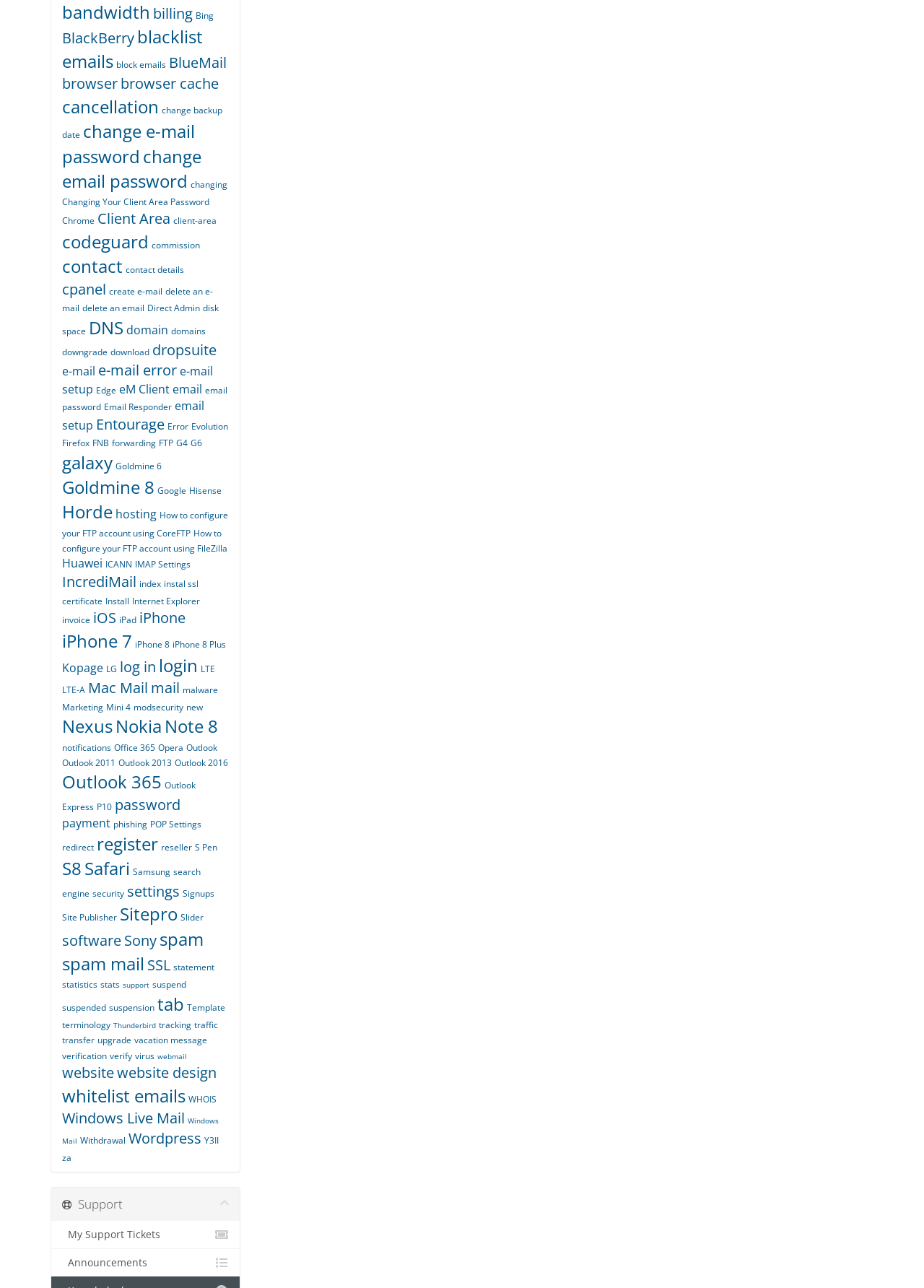Please find the bounding box coordinates of the section that needs to be clicked to achieve this instruction: "go to Client Area".

[0.105, 0.162, 0.184, 0.177]